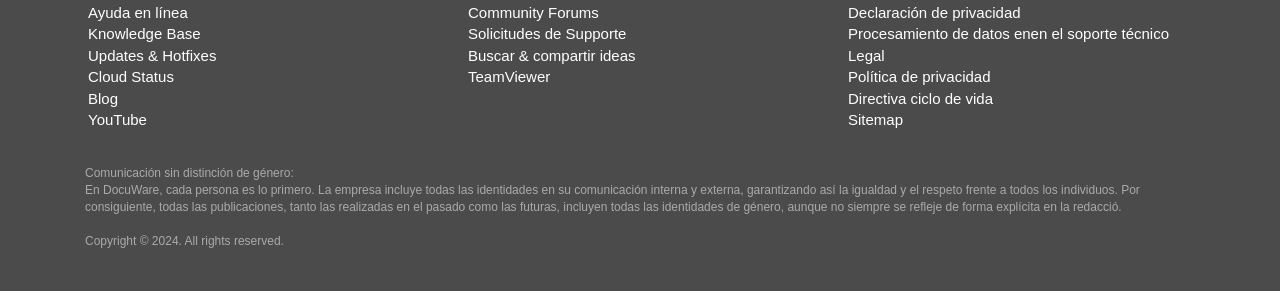Provide the bounding box coordinates of the area you need to click to execute the following instruction: "Check the Cloud Status".

[0.069, 0.235, 0.136, 0.293]